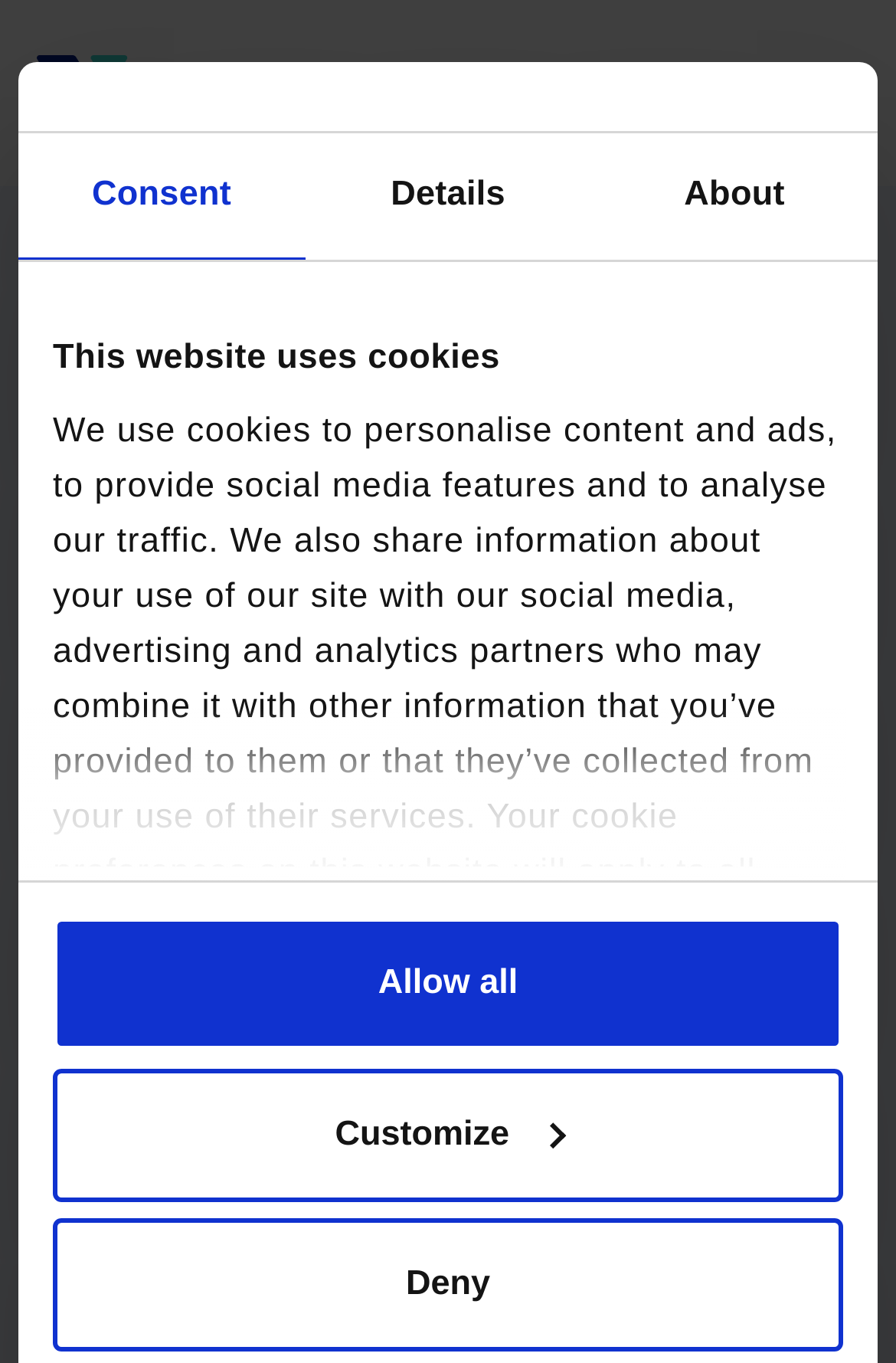Identify the bounding box coordinates for the UI element that matches this description: "Allow all".

[0.059, 0.673, 0.941, 0.771]